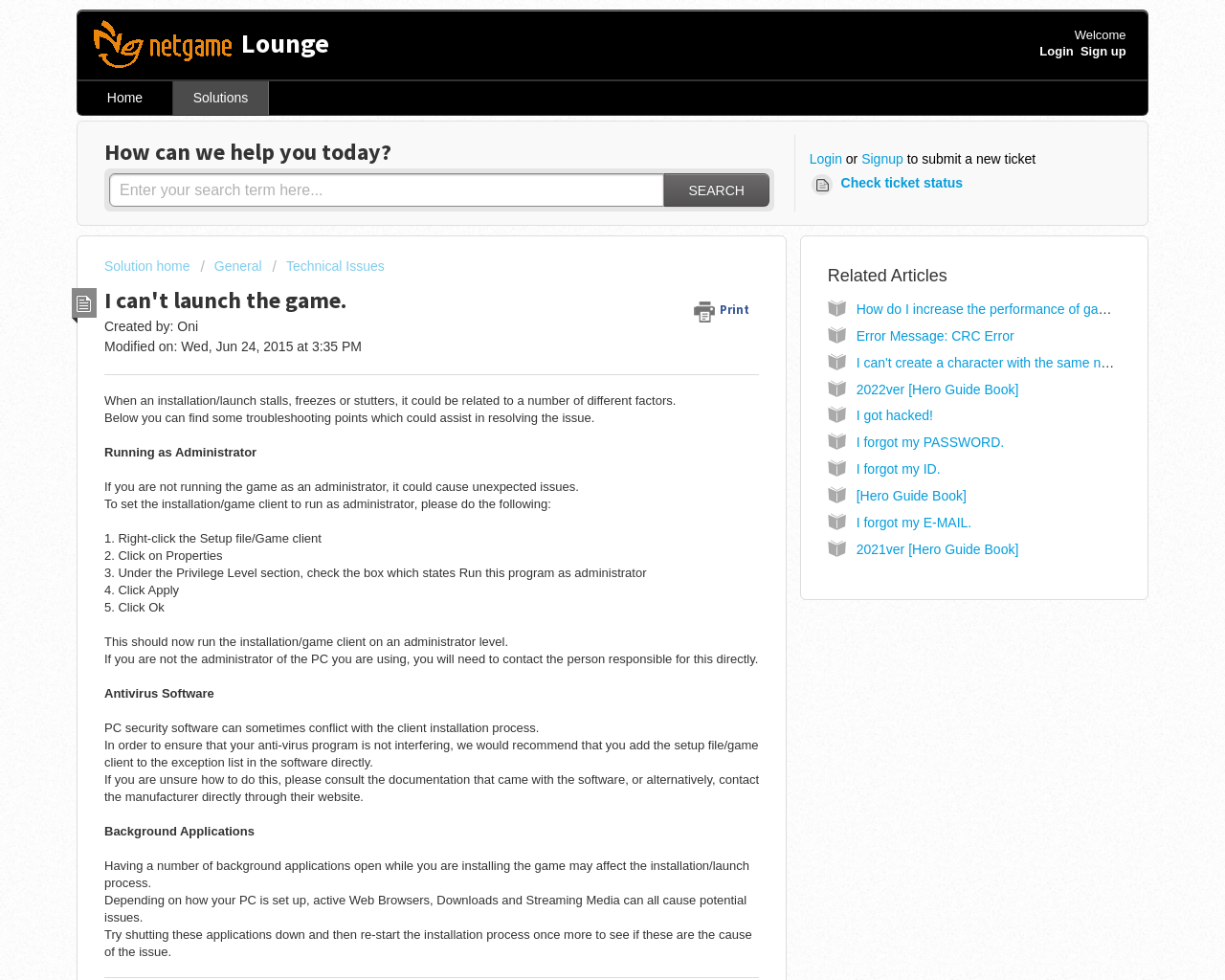What is the first step to resolve the game launch issue?
Using the image, respond with a single word or phrase.

Run as Administrator